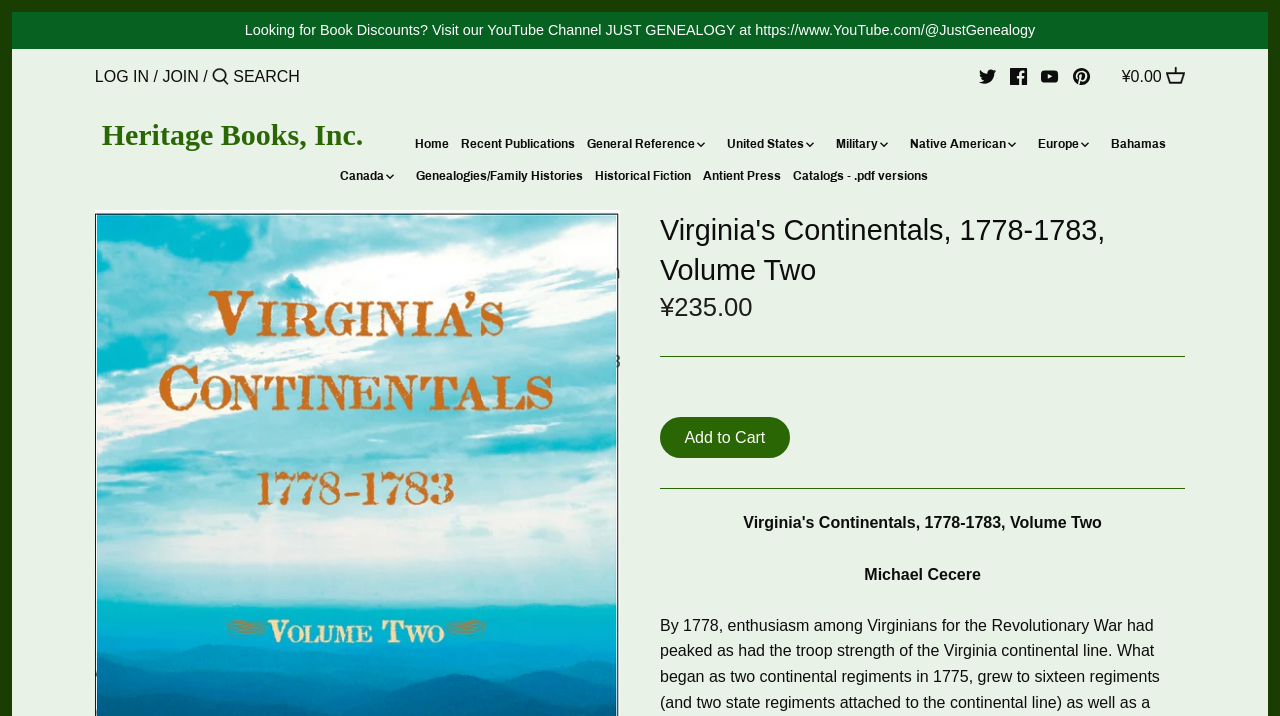Determine the bounding box coordinates of the clickable element to achieve the following action: 'search for a book'. Provide the coordinates as four float values between 0 and 1, formatted as [left, top, right, bottom].

[0.166, 0.078, 0.331, 0.135]